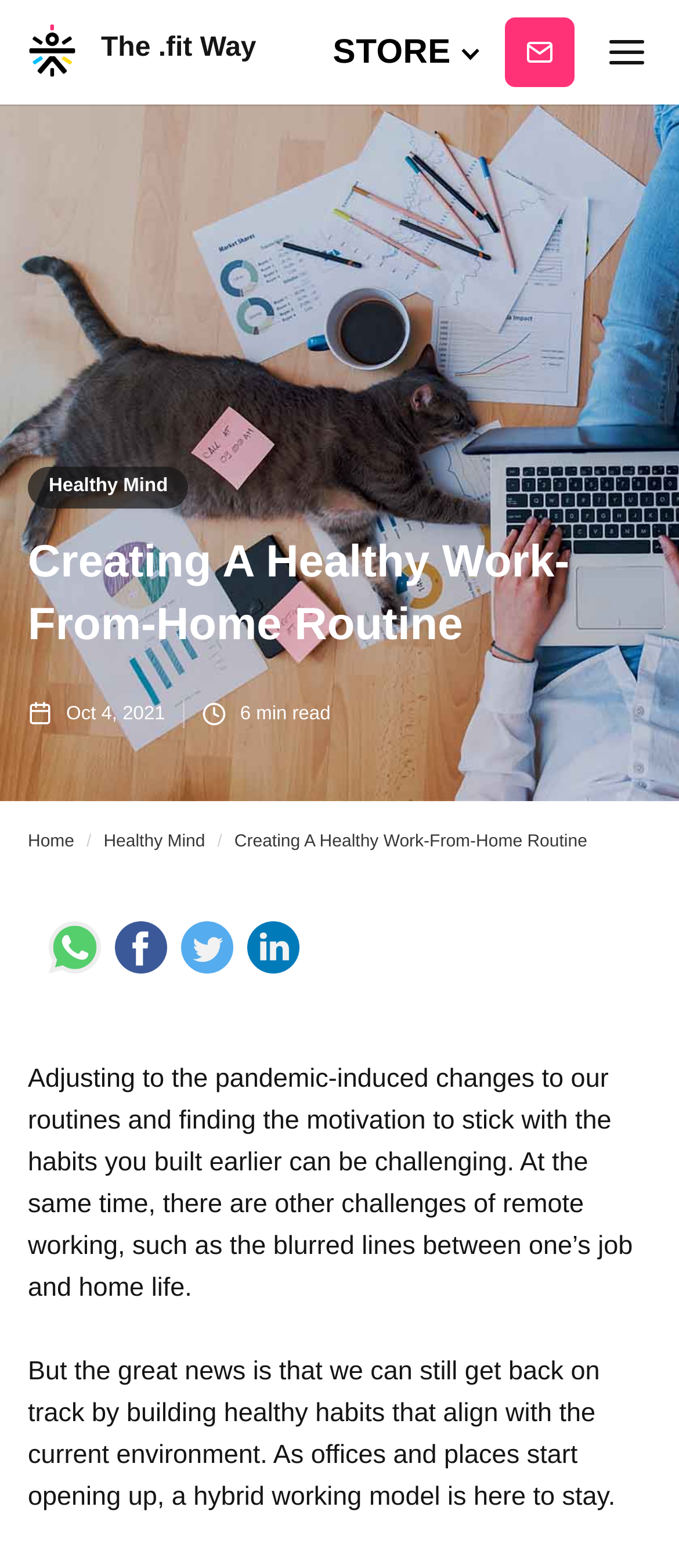Please specify the bounding box coordinates of the clickable region to carry out the following instruction: "visit STORE". The coordinates should be four float numbers between 0 and 1, in the format [left, top, right, bottom].

[0.49, 0.02, 0.71, 0.047]